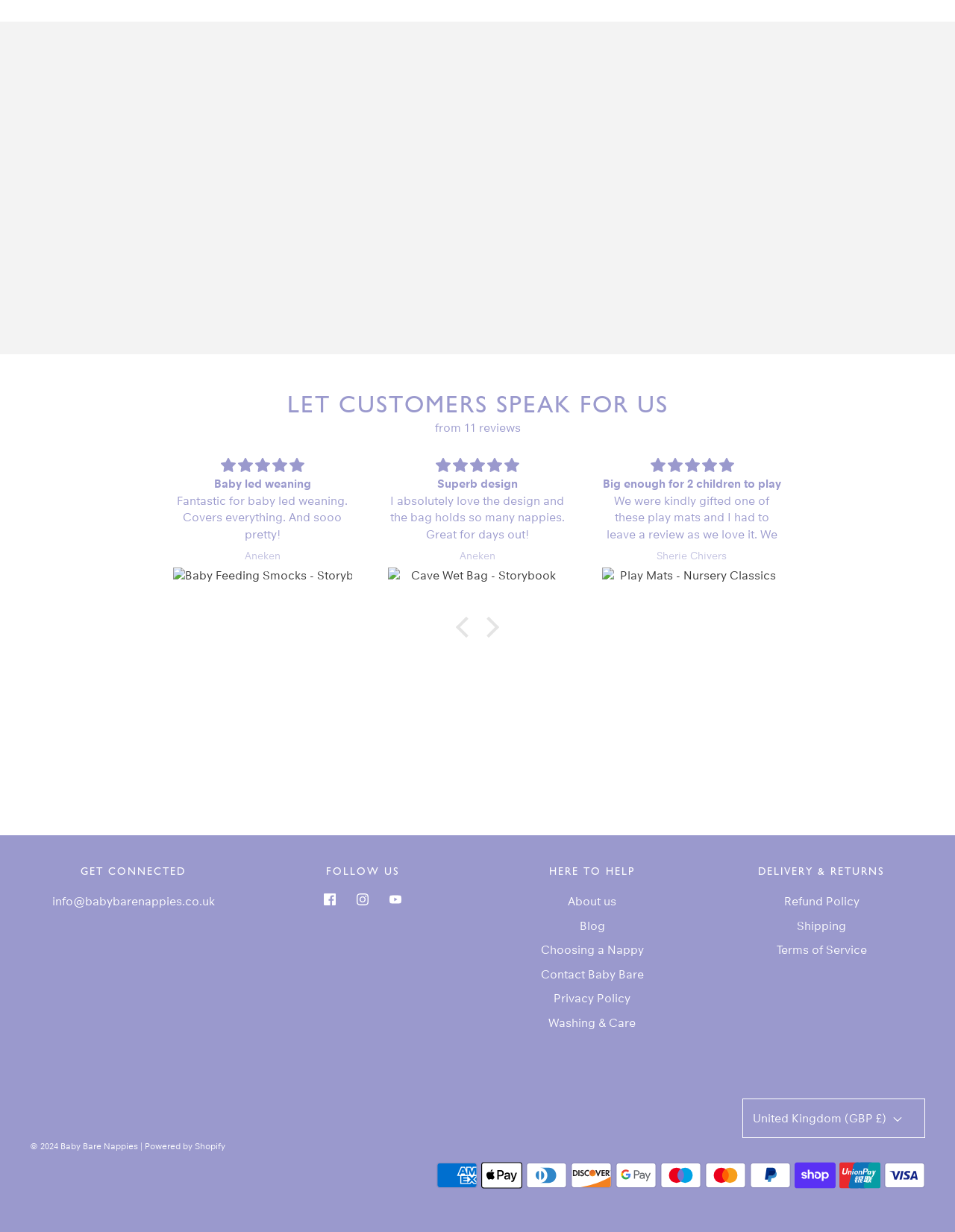Find the bounding box coordinates of the area to click in order to follow the instruction: "Learn more about the Play Mats - Nursery Classics".

[0.631, 0.46, 0.818, 0.494]